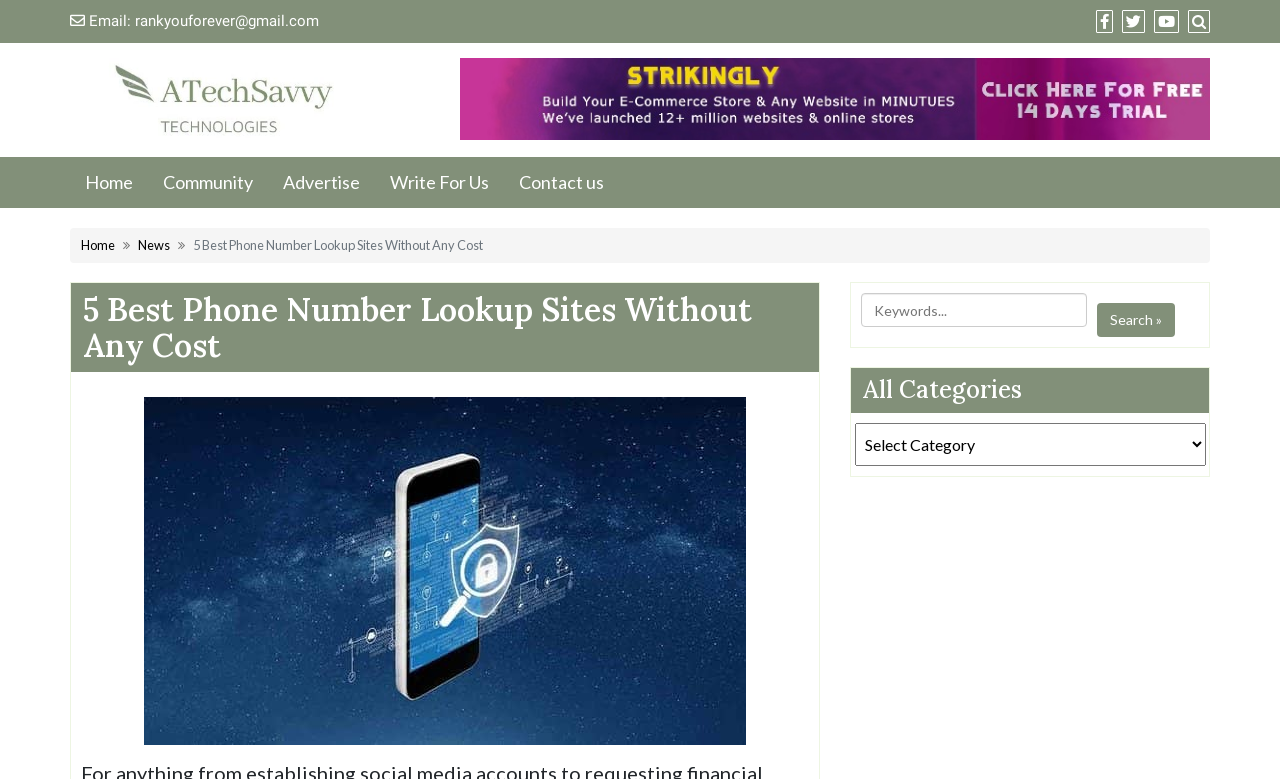Answer briefly with one word or phrase:
What is the text above the search box?

Hit enter to search or ESC to close